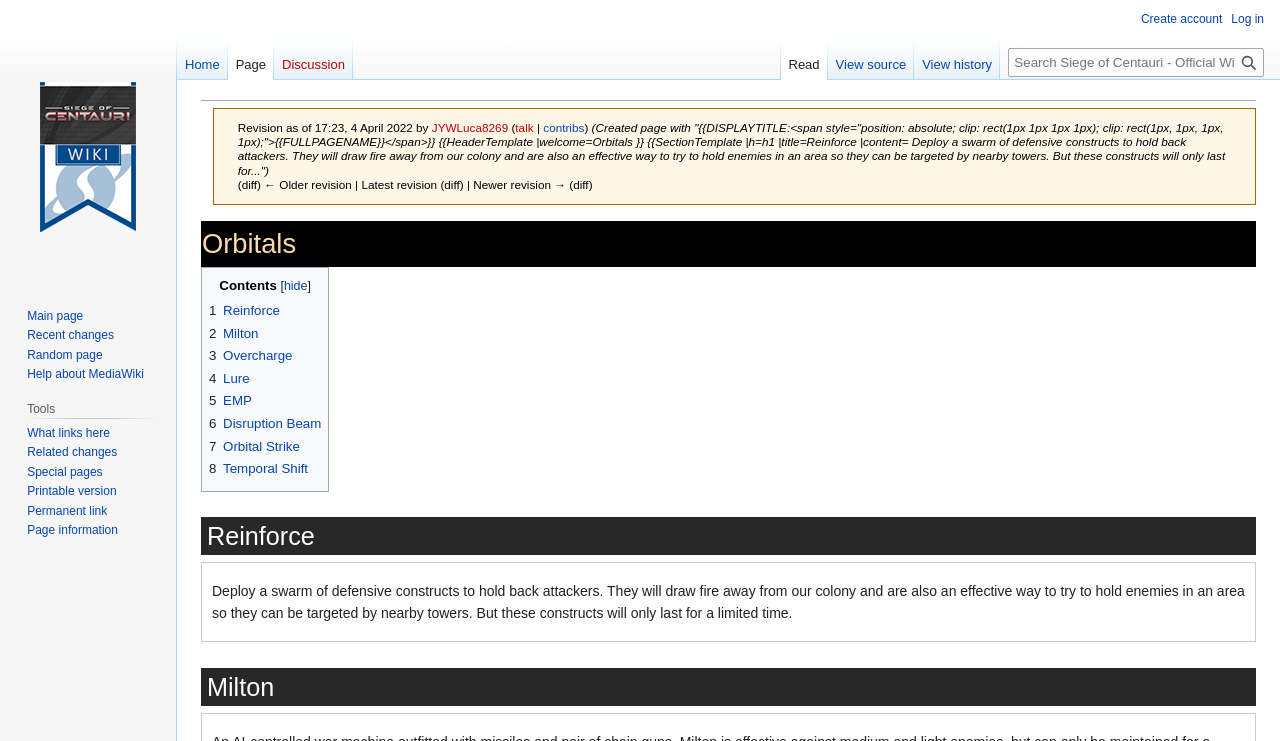Please locate the bounding box coordinates of the region I need to click to follow this instruction: "Create an account".

[0.891, 0.016, 0.955, 0.035]